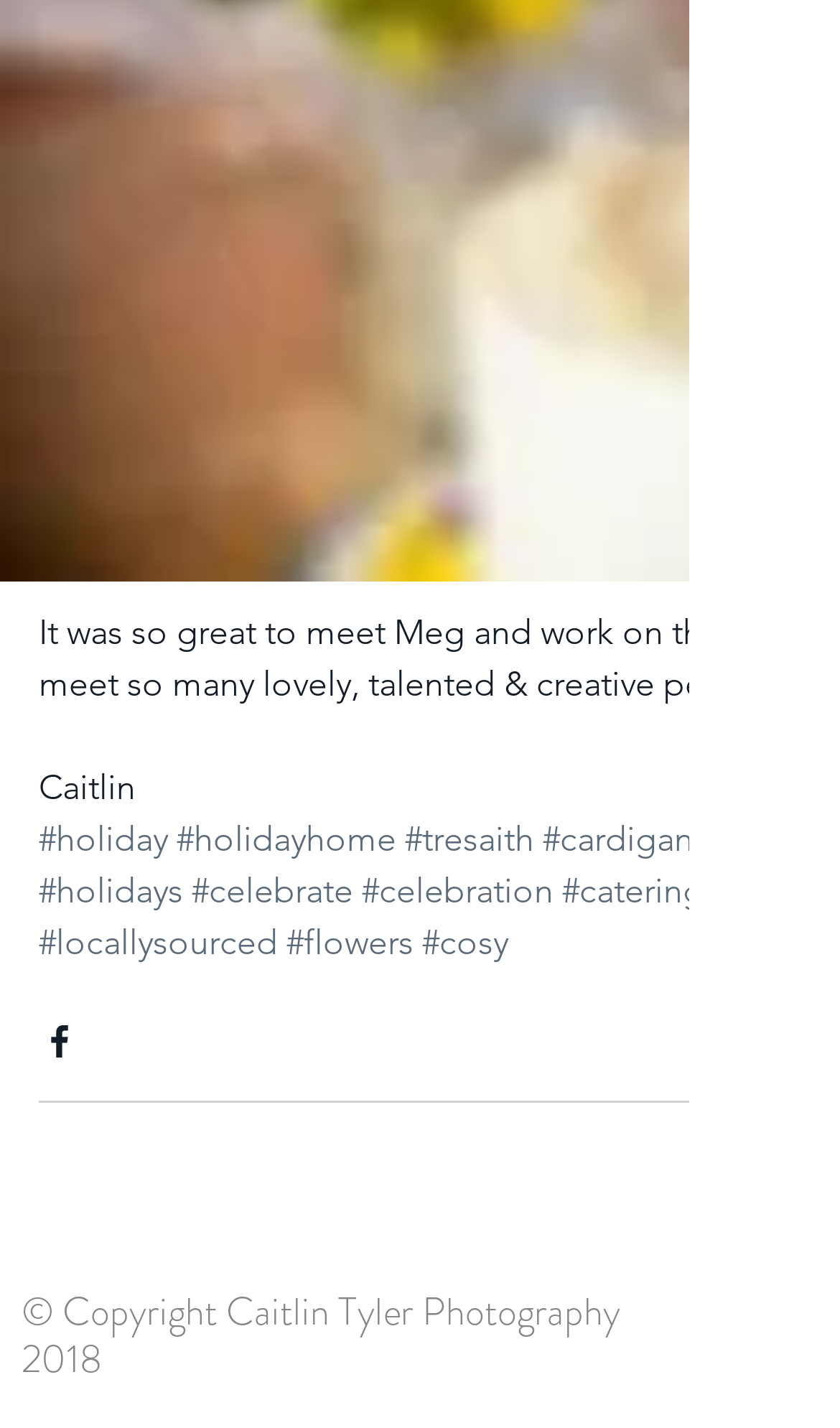What is the name of the photographer who owns the copyright of this website?
Can you give a detailed and elaborate answer to the question?

The StaticText element at the bottom of the webpage mentions '© Copyright Caitlin Tyler Photography 2018', indicating that Caitlin Tyler is the photographer who owns the copyright of this website.